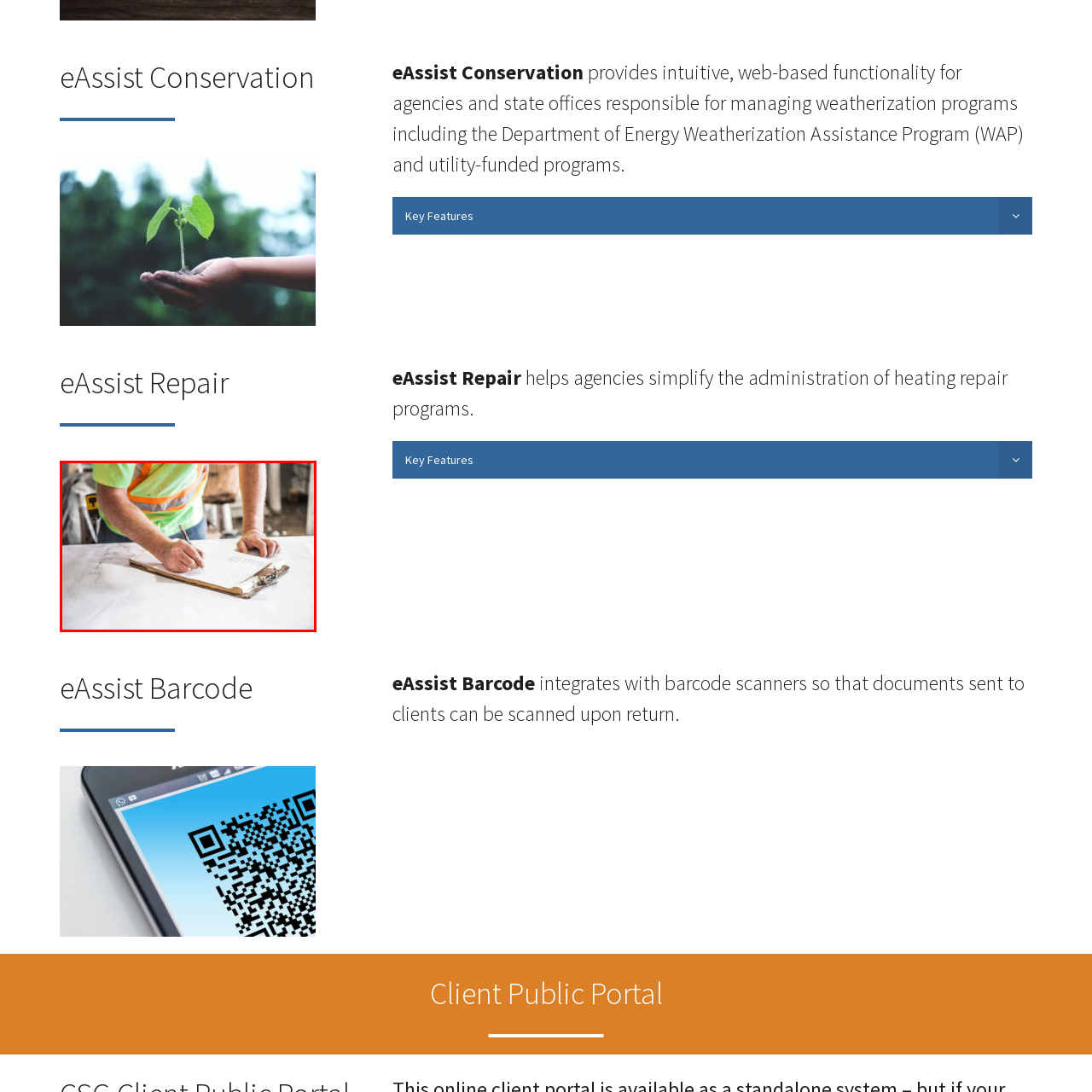Observe the image inside the red bounding box and respond to the question with a single word or phrase:
What is the purpose of eAssist Repair?

Simplify administration